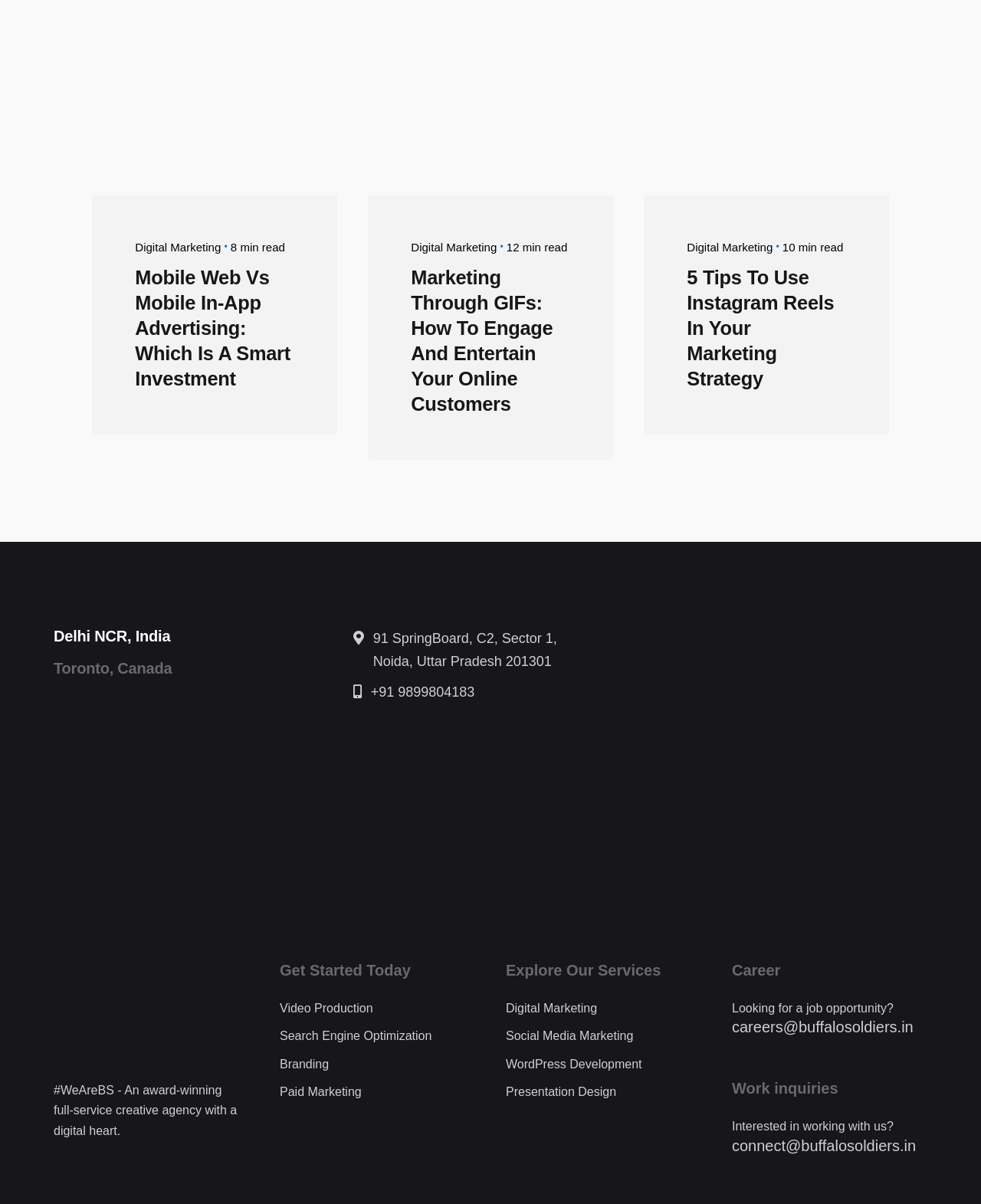What services does the company offer?
Answer the question with a detailed explanation, including all necessary information.

I found the services offered by the company by looking at the links under the 'Explore Our Services' heading, which include 'Digital Marketing', 'Video Production', 'Search Engine Optimization', and more.